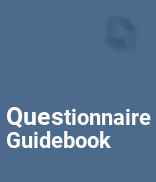When is the submission period for the CoP or sustainability reports?
Provide a well-explained and detailed answer to the question.

The submission period for the CoP (Communication on Progress) or sustainability reports is from April to July 2024, as outlined in the UN Global Compact's 2024 guidelines, and the Questionnaire Guidebook is likely a critical tool for participants to complete and submit their reports effectively during this time.